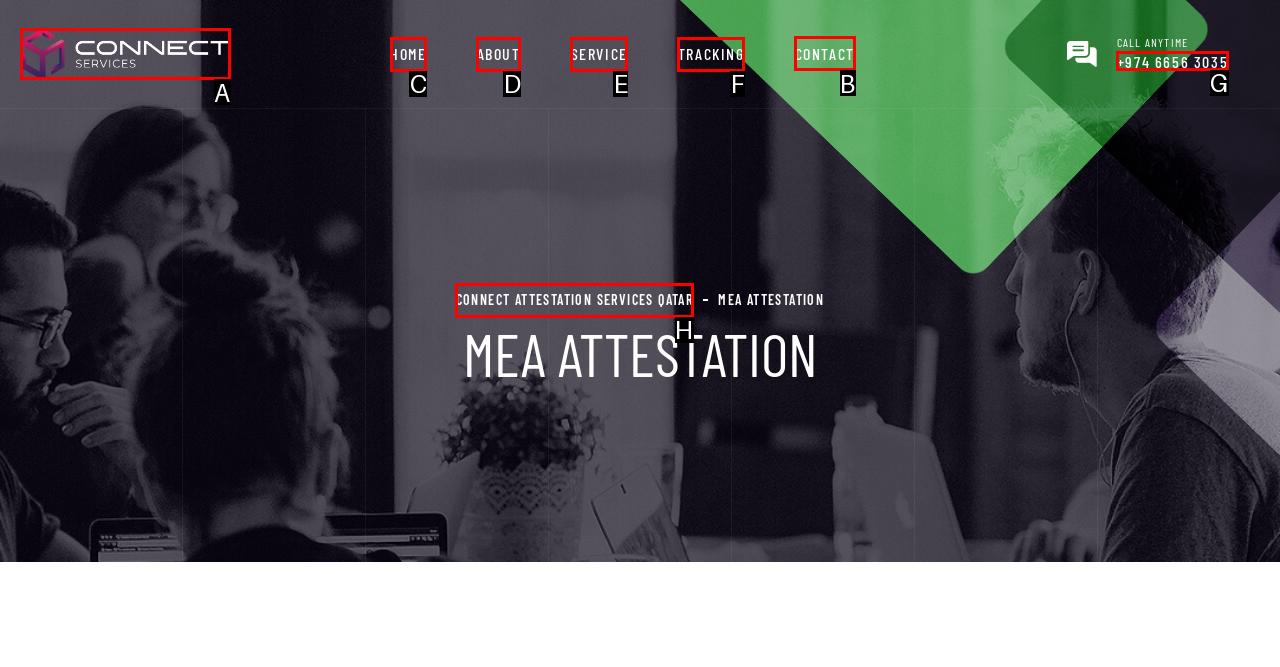What option should I click on to execute the task: contact us? Give the letter from the available choices.

B